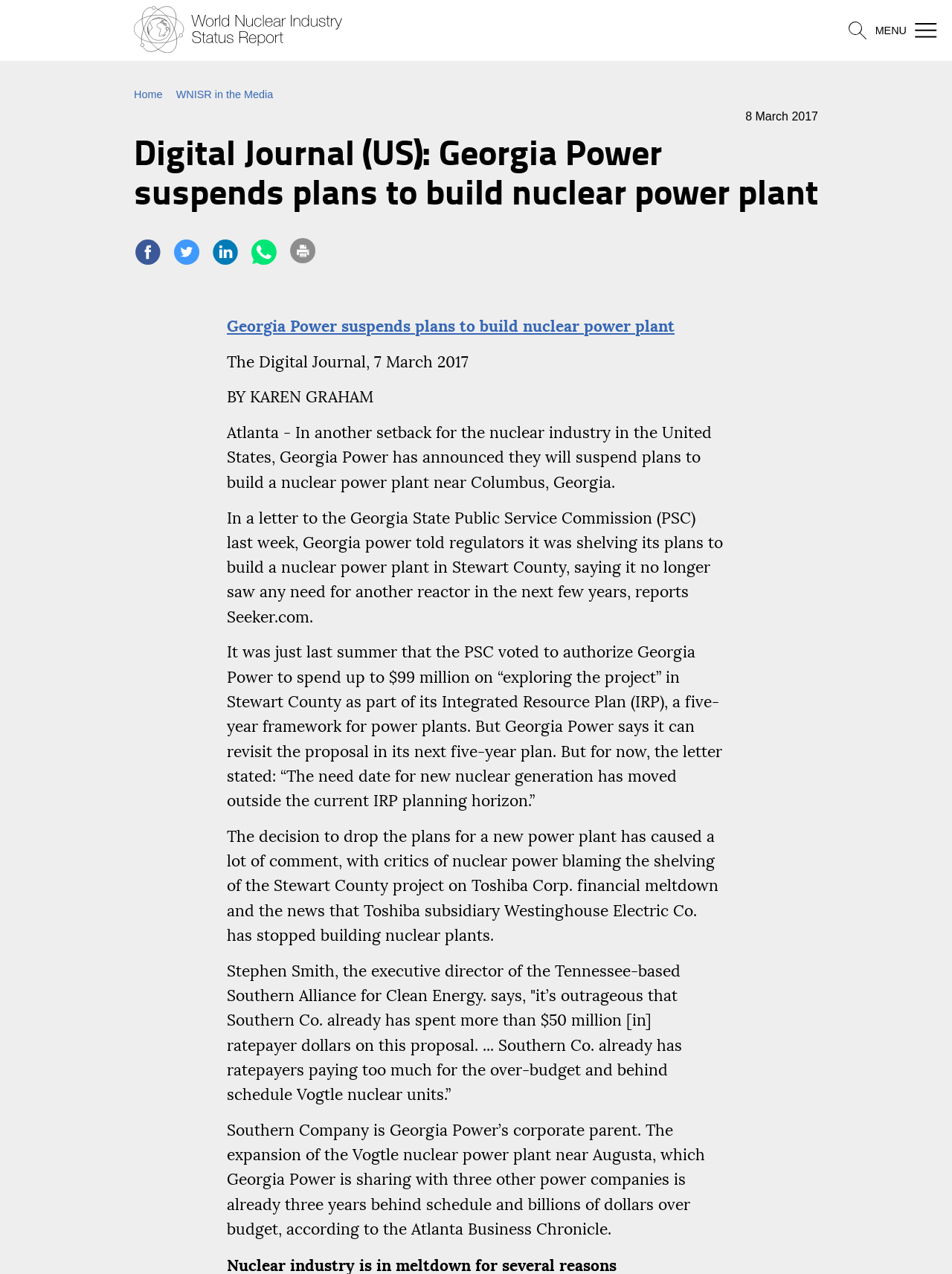Please specify the bounding box coordinates of the element that should be clicked to execute the given instruction: 'Click the Facebook link'. Ensure the coordinates are four float numbers between 0 and 1, expressed as [left, top, right, bottom].

[0.141, 0.187, 0.17, 0.209]